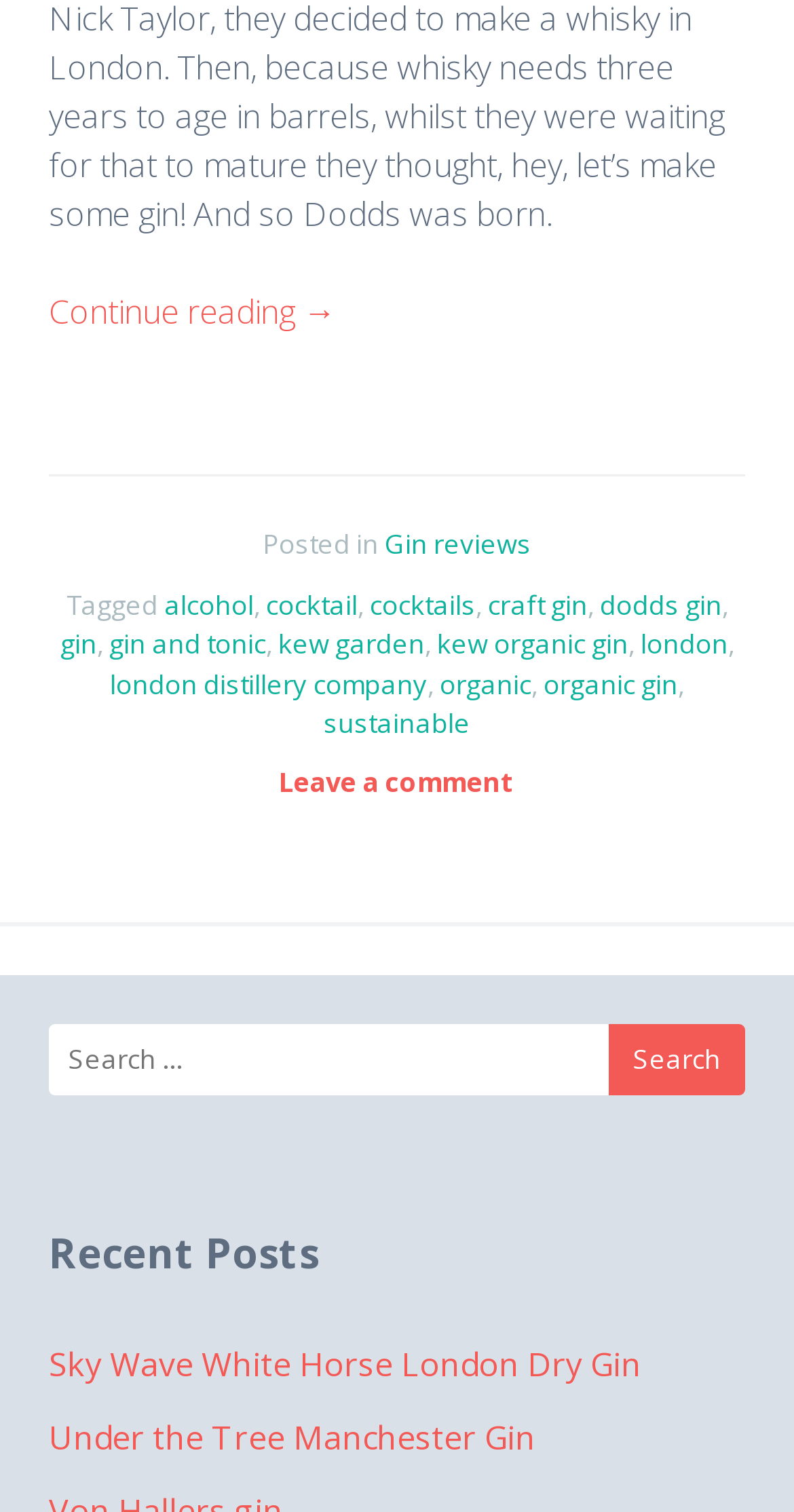Pinpoint the bounding box coordinates of the element that must be clicked to accomplish the following instruction: "Click on 'Continue reading →'". The coordinates should be in the format of four float numbers between 0 and 1, i.e., [left, top, right, bottom].

[0.062, 0.192, 0.423, 0.221]